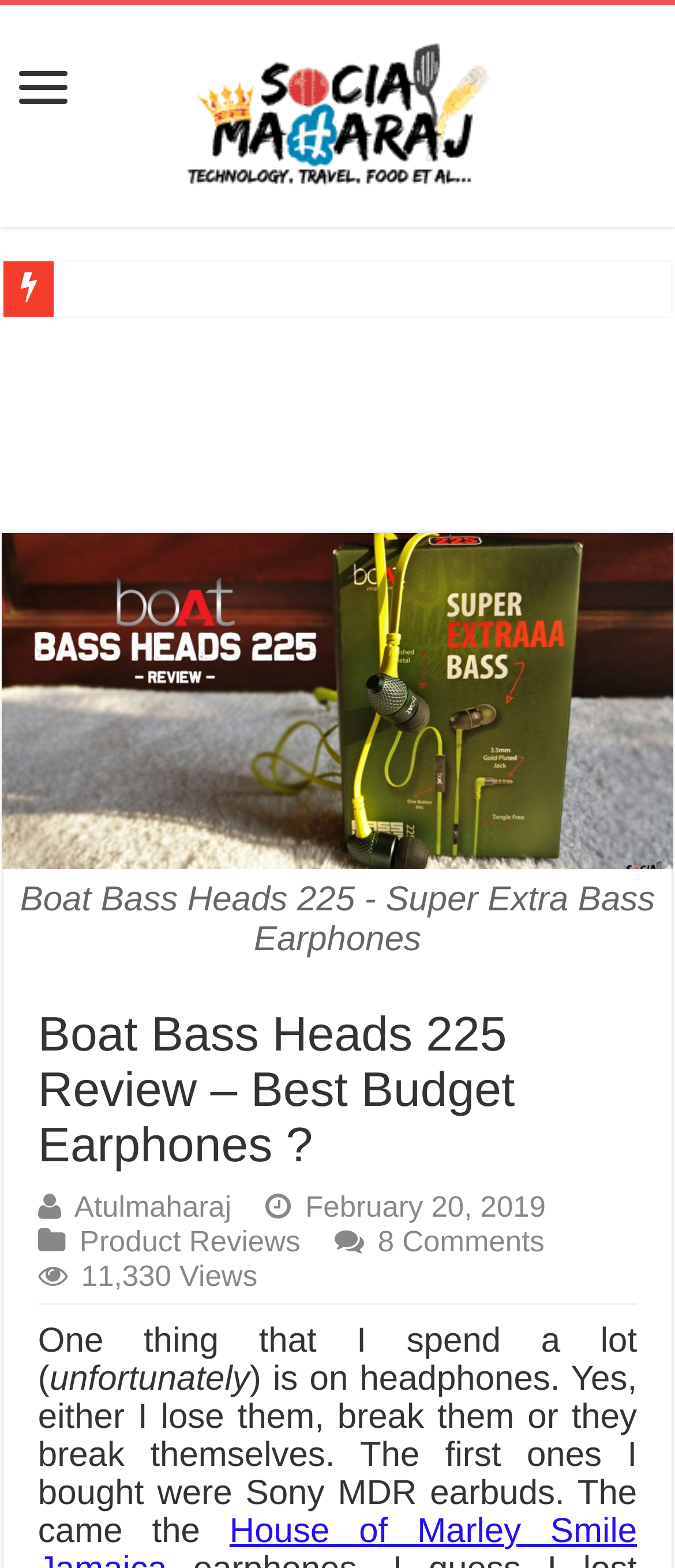For the element described, predict the bounding box coordinates as (top-left x, top-left y, bottom-right x, bottom-right y). All values should be between 0 and 1. Element description: Atulmaharaj

[0.11, 0.761, 0.343, 0.782]